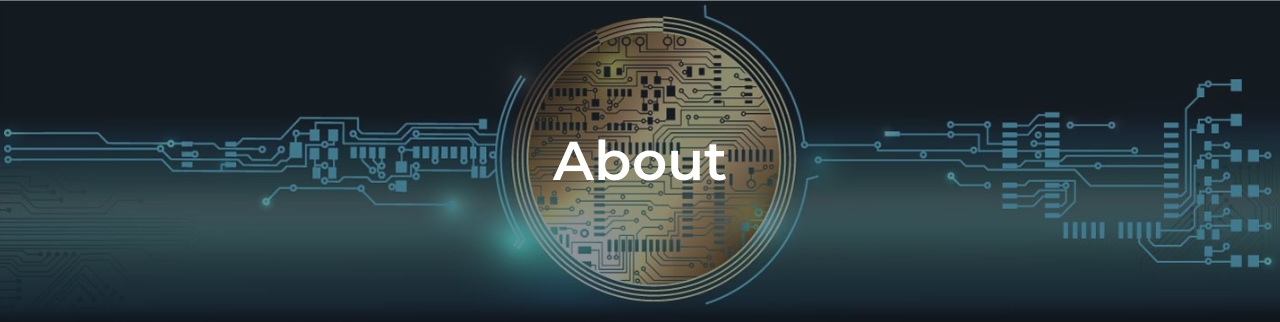Offer a detailed narrative of the scene shown in the image.

The image features a sleek, modern banner intended for an "About" section, showcasing a characteristic theme of technology and innovation. The background is a deep, dark color that contrasts sharply with intricate, luminous patterns resembling electronic circuit designs. At the center, a prominent circular element displays a golden, textured surface, symbolizing complexity and depth, with subtle details that hint at advanced technology.

Superimposed on this striking backdrop is the word "About," rendered in a bold, sans-serif white font that conveys clarity and professionalism. This composition effectively communicates the essence of the company, Heiser Partners, by merging themes of technology and reliability, reflecting their expertise in electronics, aerospace, defense, and more. The overall design invites visitors to explore further into the company’s mission and values.